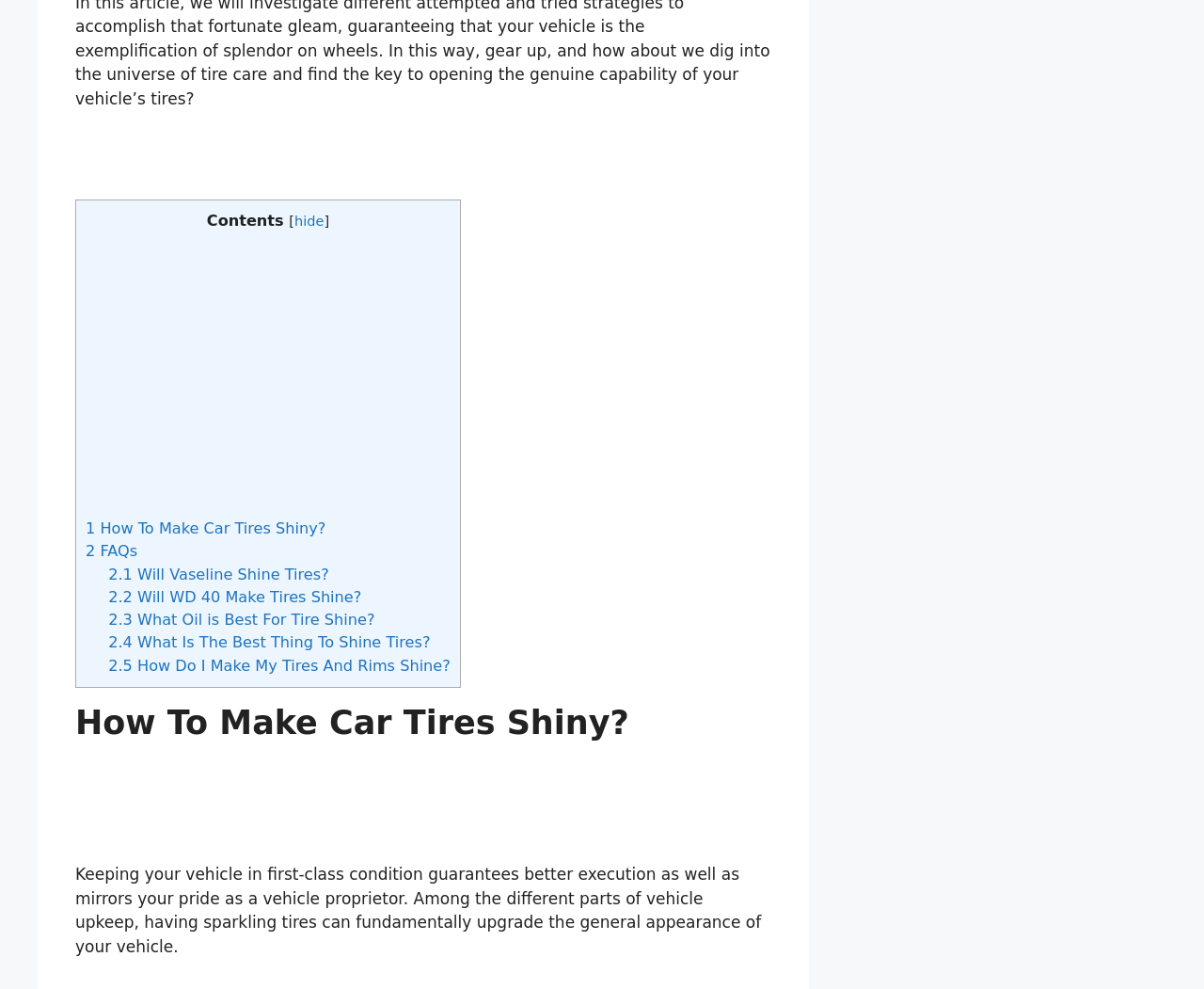Using the given element description, provide the bounding box coordinates (top-left x, top-left y, bottom-right x, bottom-right y) for the corresponding UI element in the screenshot: 2.1 Will Vaseline Shine Tires?

[0.09, 0.572, 0.273, 0.59]